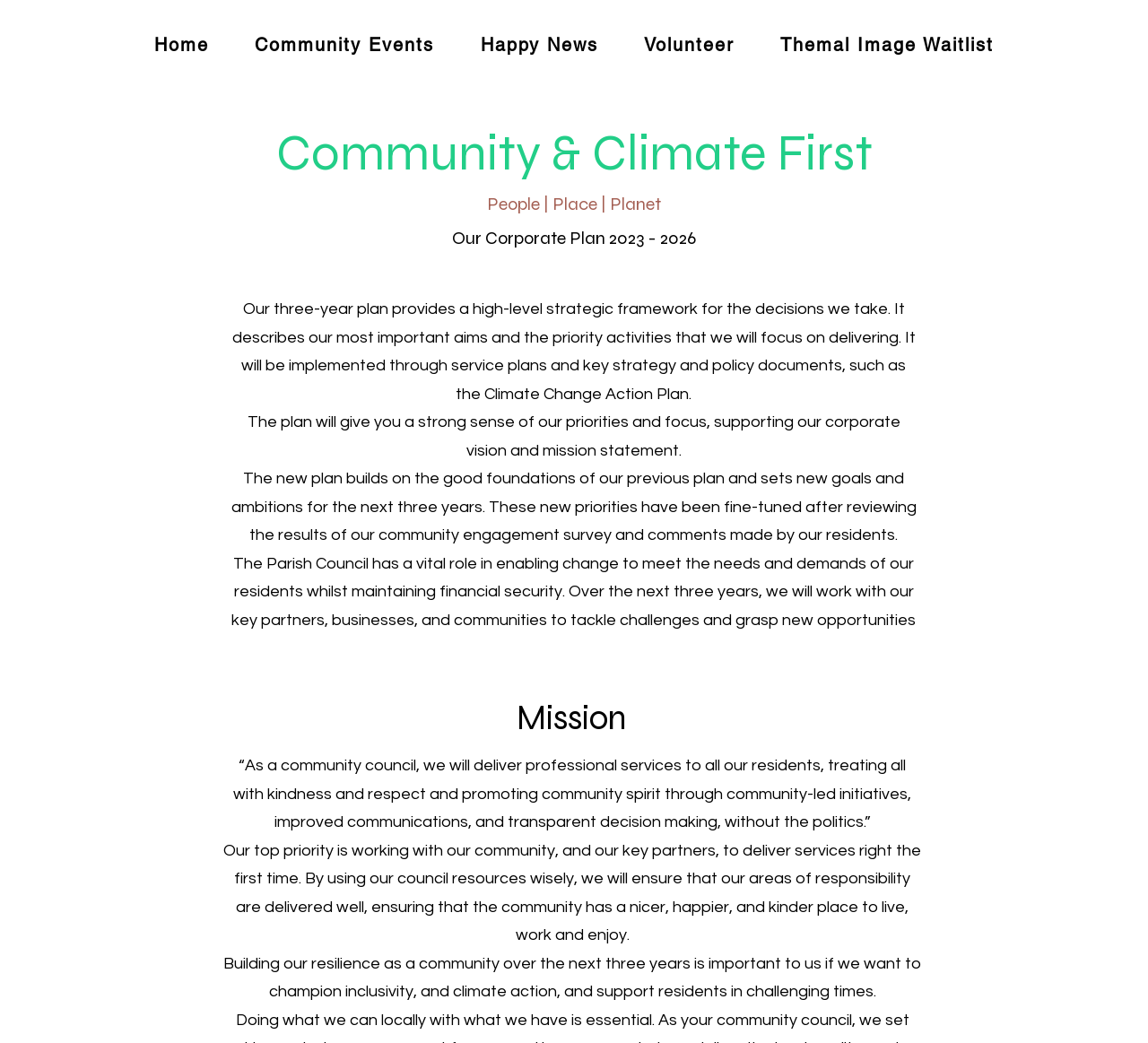Utilize the details in the image to give a detailed response to the question: What is the council's approach to decision making?

The council's approach to decision making is transparent, as stated in the mission statement element with bounding box coordinates [0.203, 0.726, 0.794, 0.796]. This approach is part of the council's commitment to promoting community spirit and delivering services right the first time.